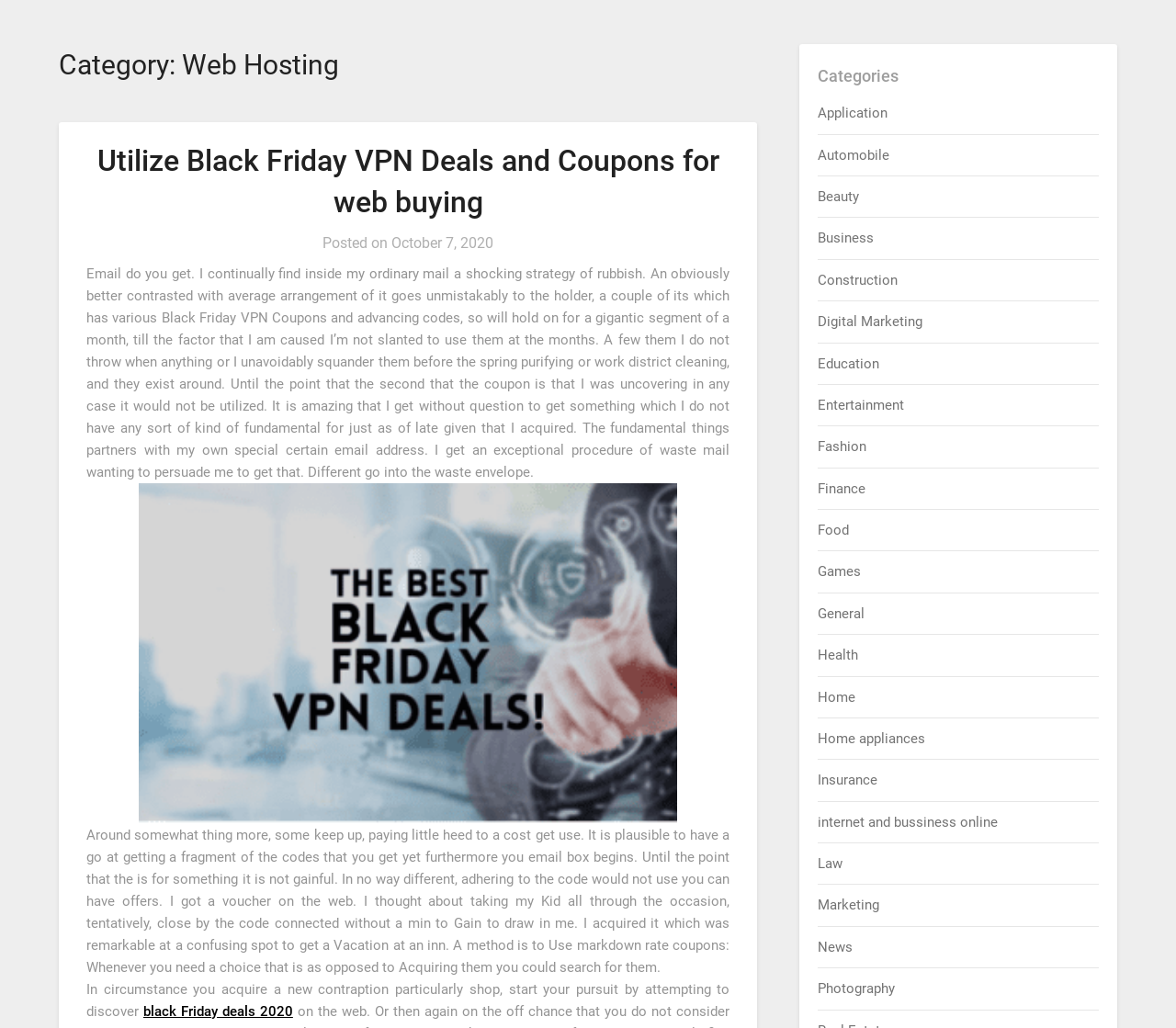What is the title of the article? Refer to the image and provide a one-word or short phrase answer.

Utilize Black Friday VPN Deals and Coupons for web buying